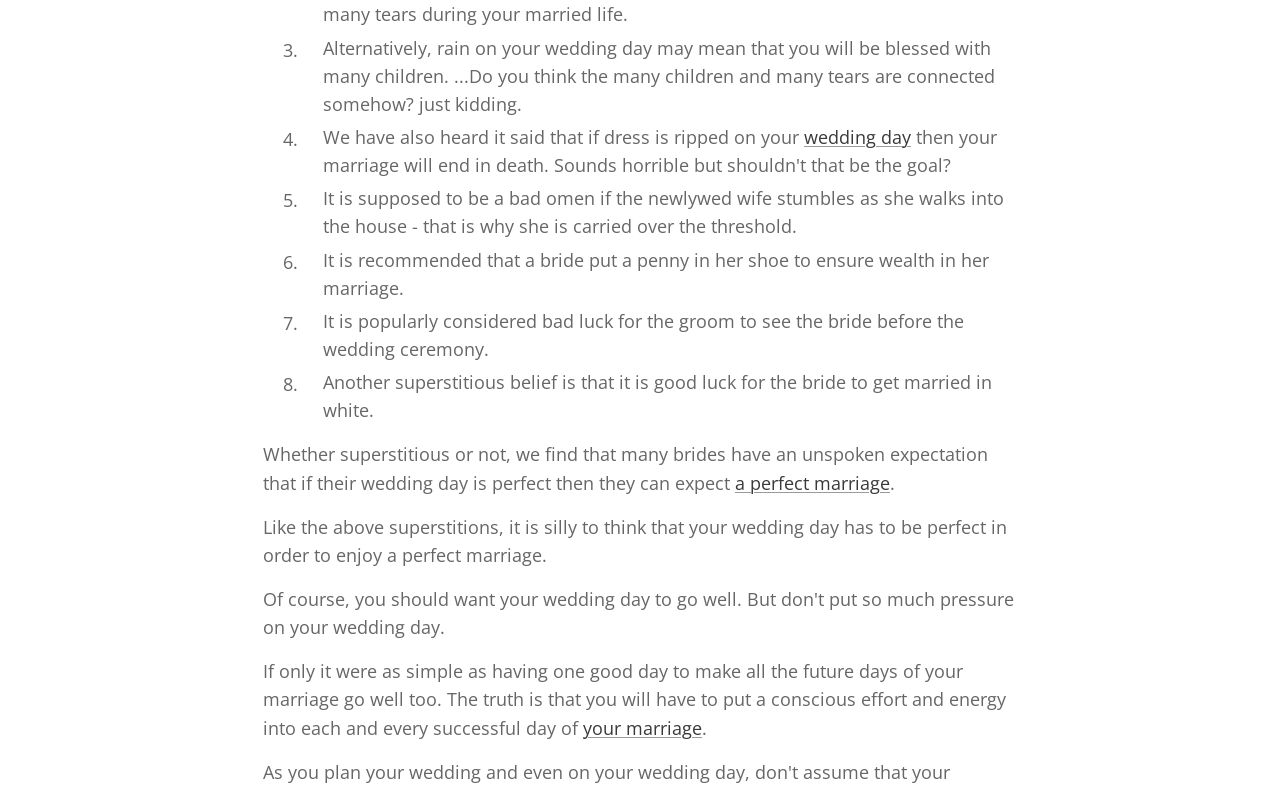Predict the bounding box of the UI element based on the description: "wedding day". The coordinates should be four float numbers between 0 and 1, formatted as [left, top, right, bottom].

[0.628, 0.158, 0.712, 0.188]